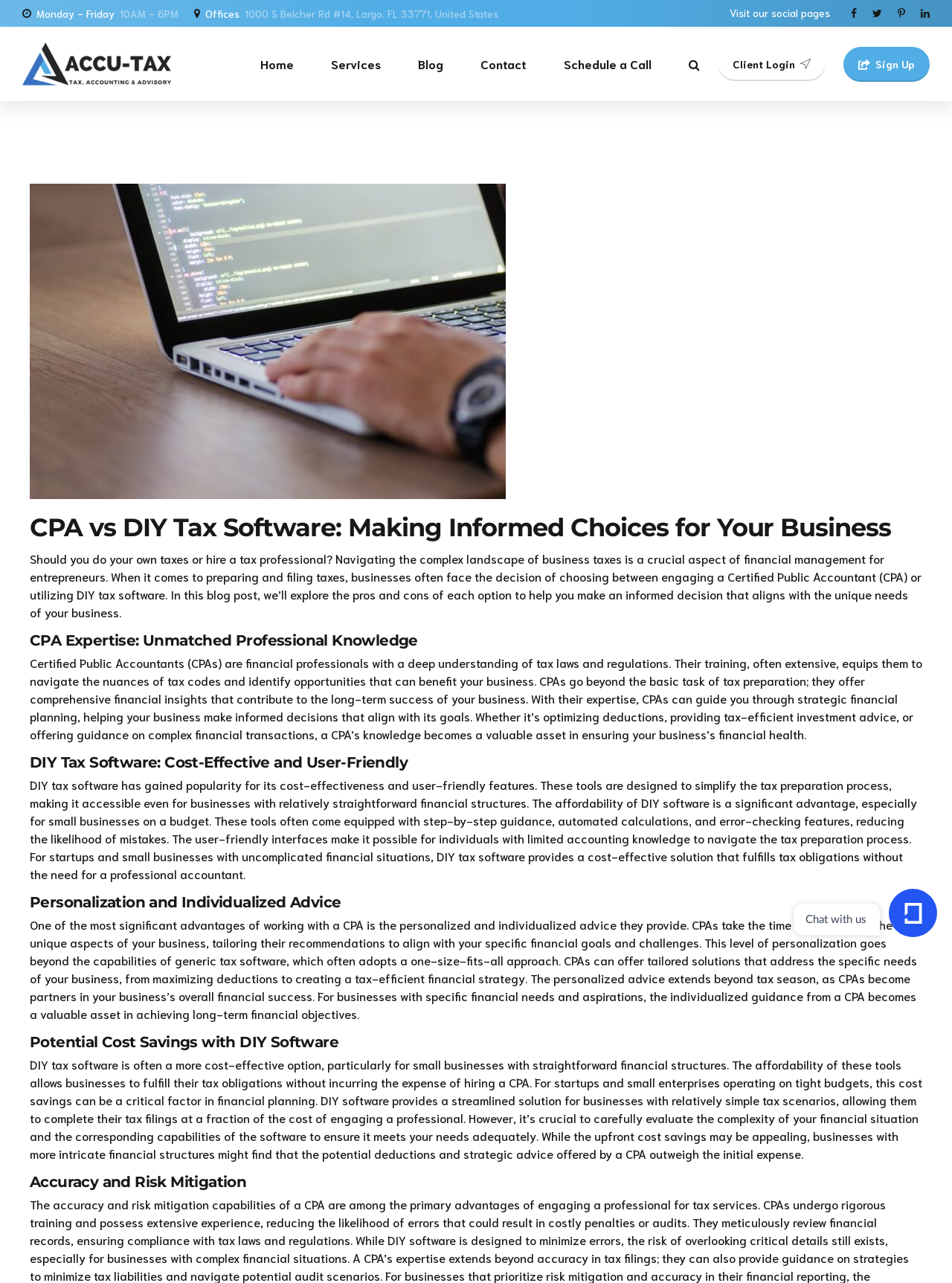Identify the bounding box coordinates of the clickable section necessary to follow the following instruction: "Contact Advance Gold". The coordinates should be presented as four float numbers from 0 to 1, i.e., [left, top, right, bottom].

None